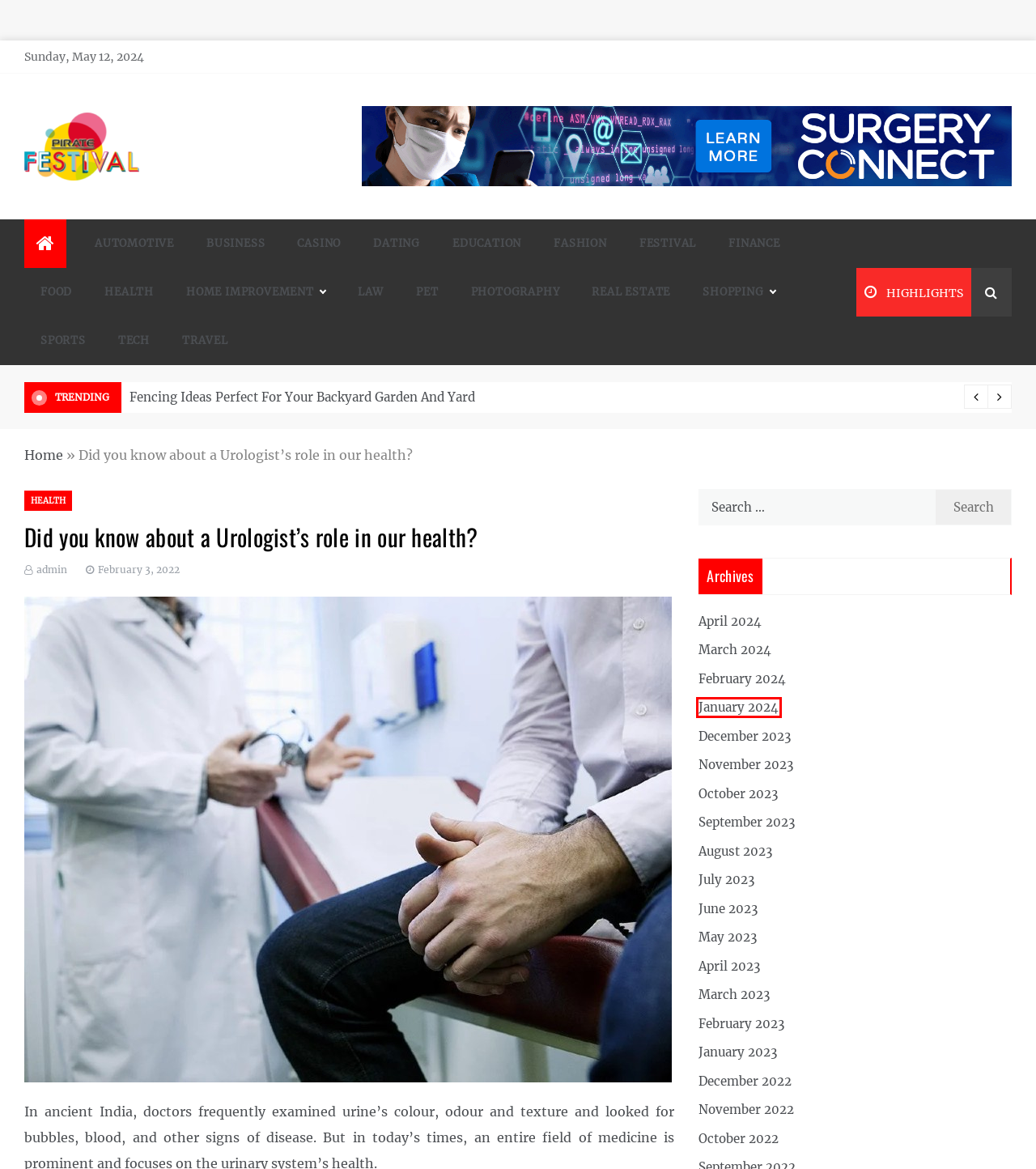You have a screenshot of a webpage with a red bounding box around an element. Choose the best matching webpage description that would appear after clicking the highlighted element. Here are the candidates:
A. December 2023 - Pirate Festivals
B. Sports Archives - Pirate Festivals
C. January 2024 - Pirate Festivals
D. Fashion Archives - Pirate Festivals
E. Finance Archives - Pirate Festivals
F. Tech Archives - Pirate Festivals
G. October 2022 - Pirate Festivals
H. Casino Archives - Pirate Festivals

C